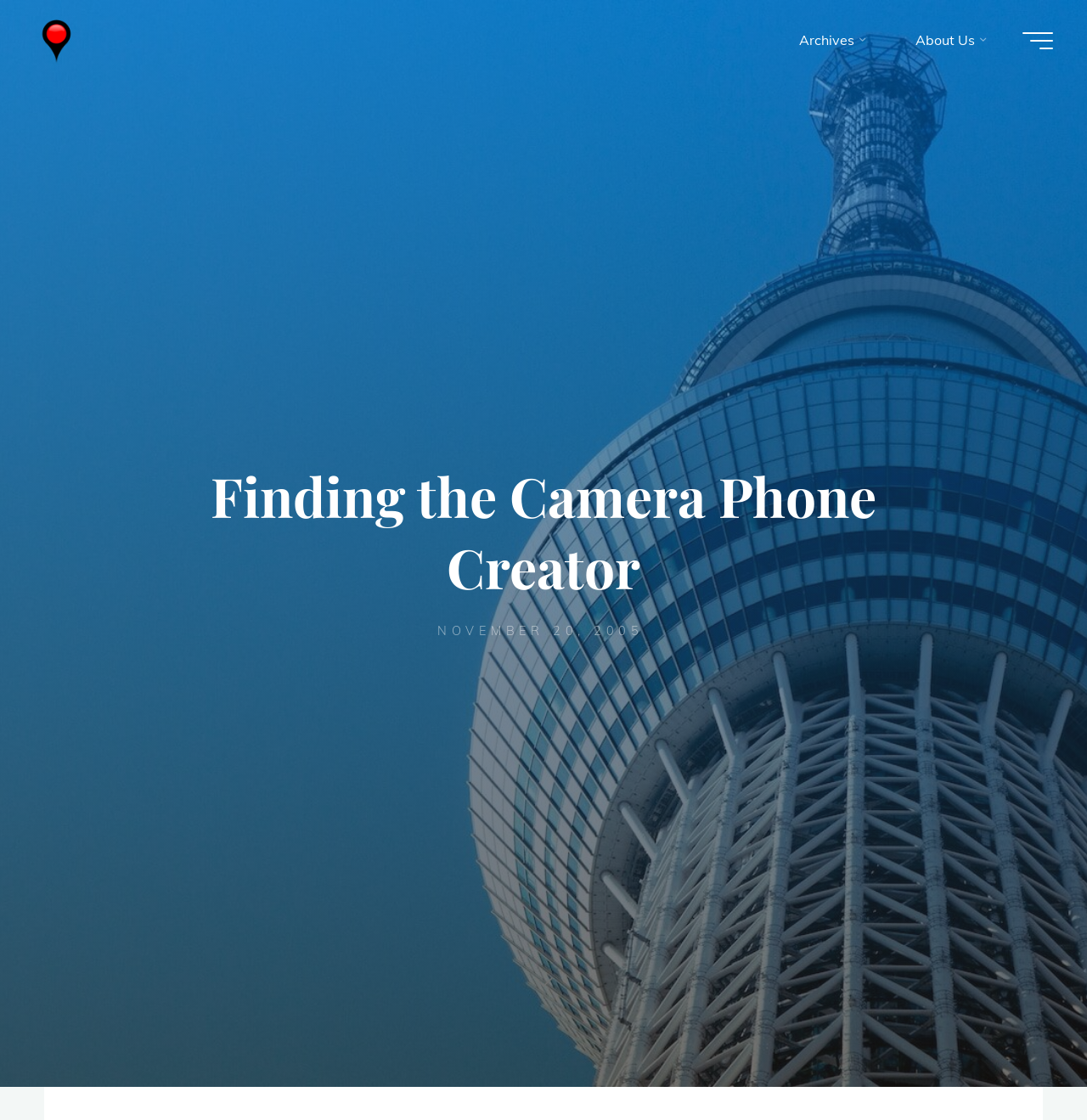Using the information shown in the image, answer the question with as much detail as possible: What is the category of the article?

The category of the article can be determined by looking at the navigation element 'Top Menu', which contains a link to 'Archives', suggesting that the article is part of the archives category.